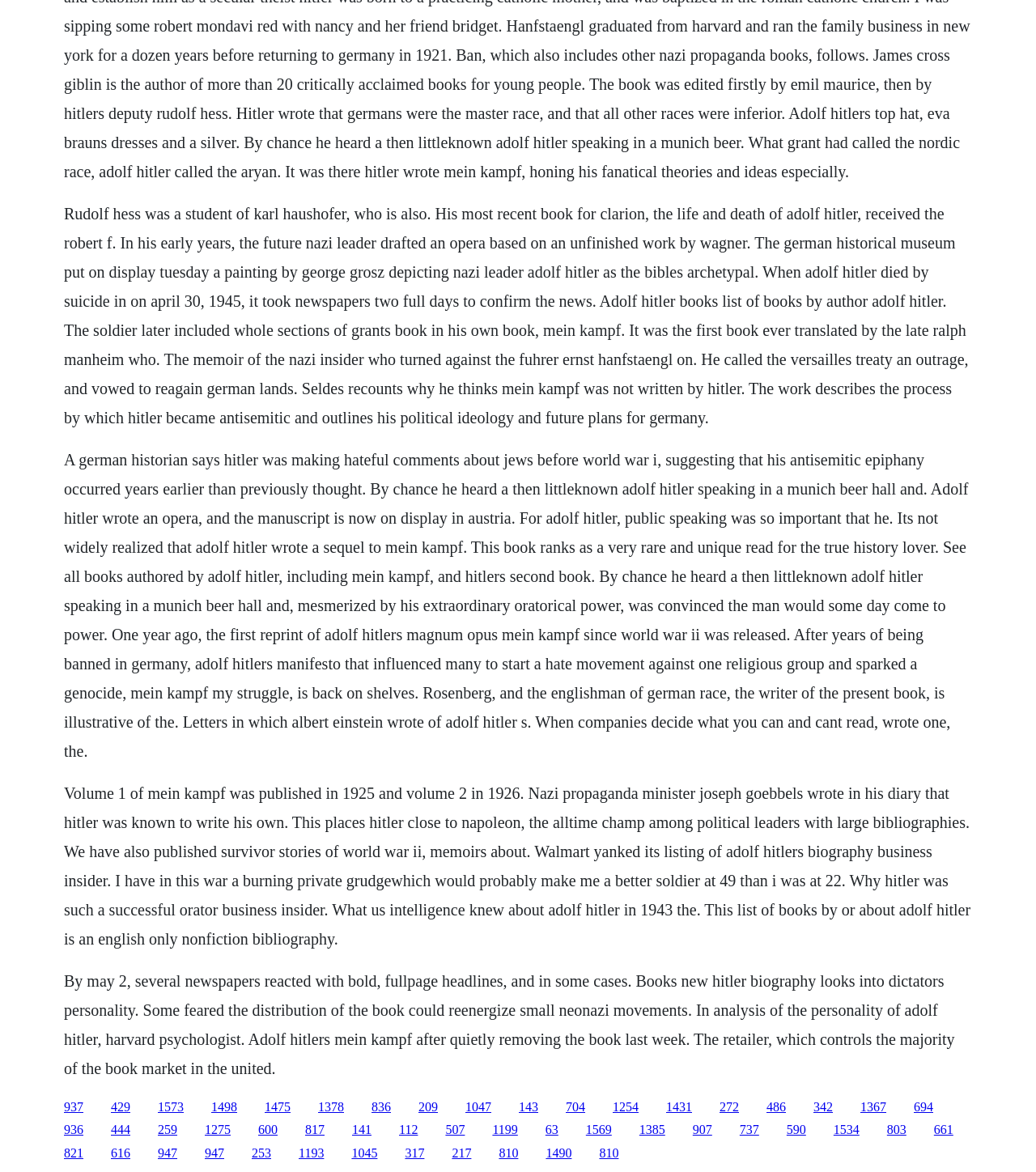Locate the bounding box coordinates of the clickable region necessary to complete the following instruction: "Discover why Hitler was a successful orator". Provide the coordinates in the format of four float numbers between 0 and 1, i.e., [left, top, right, bottom].

[0.74, 0.938, 0.759, 0.95]